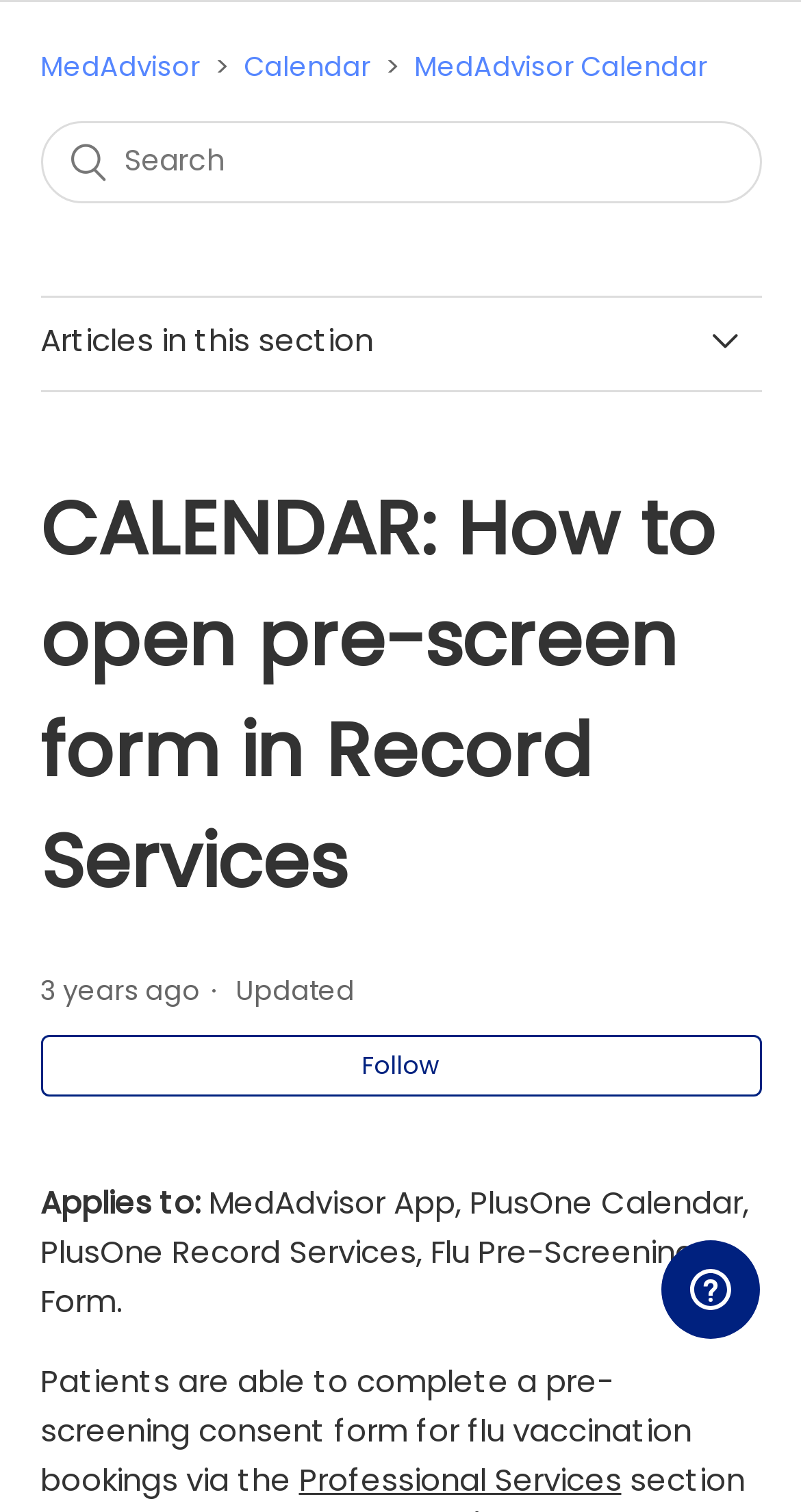Locate the heading on the webpage and return its text.

CALENDAR: How to open pre-screen form in Record Services